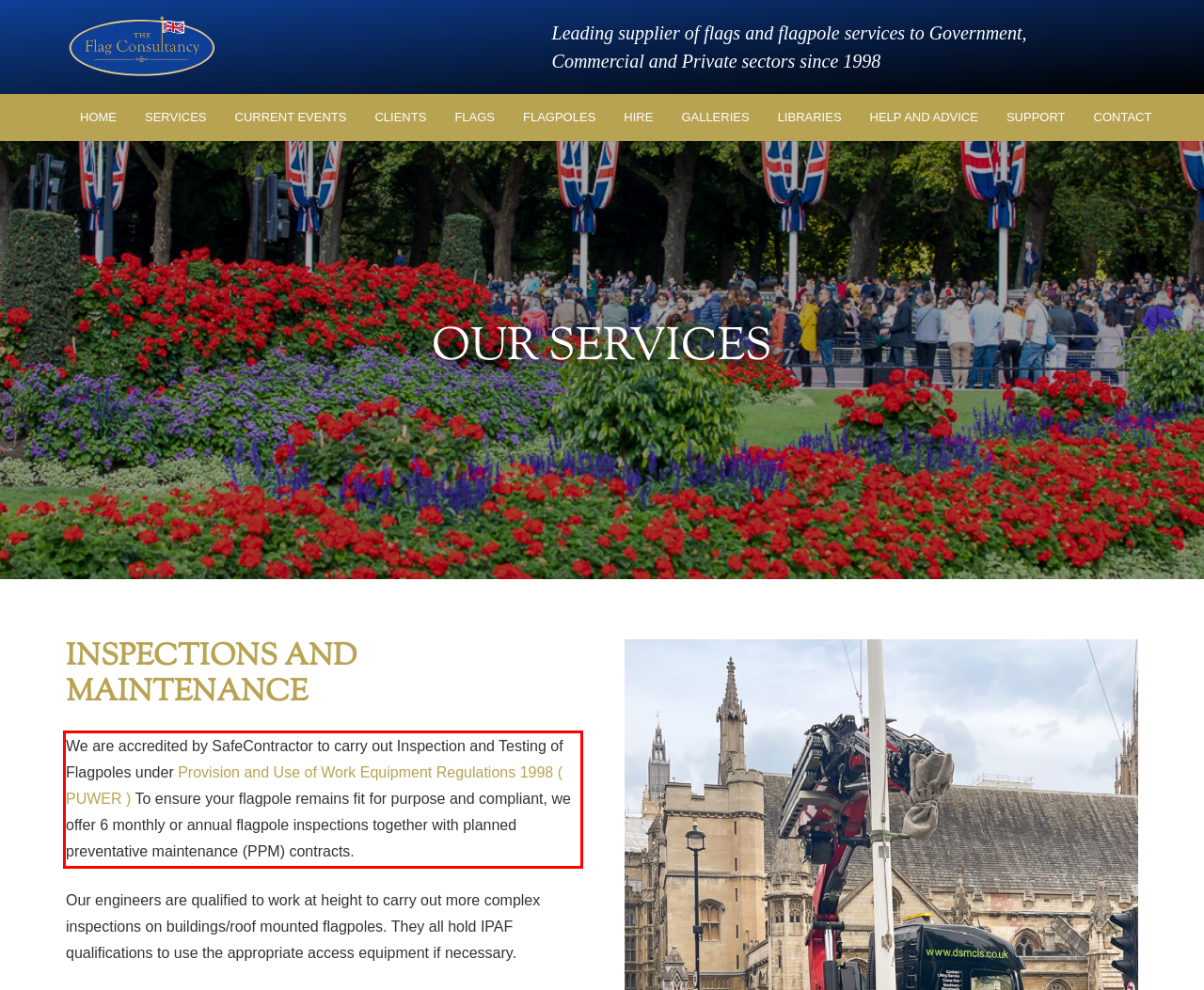Please recognize and transcribe the text located inside the red bounding box in the webpage image.

We are accredited by SafeContractor to carry out Inspection and Testing of Flagpoles under Provision and Use of Work Equipment Regulations 1998 ( PUWER ) To ensure your flagpole remains fit for purpose and compliant, we offer 6 monthly or annual flagpole inspections together with planned preventative maintenance (PPM) contracts.